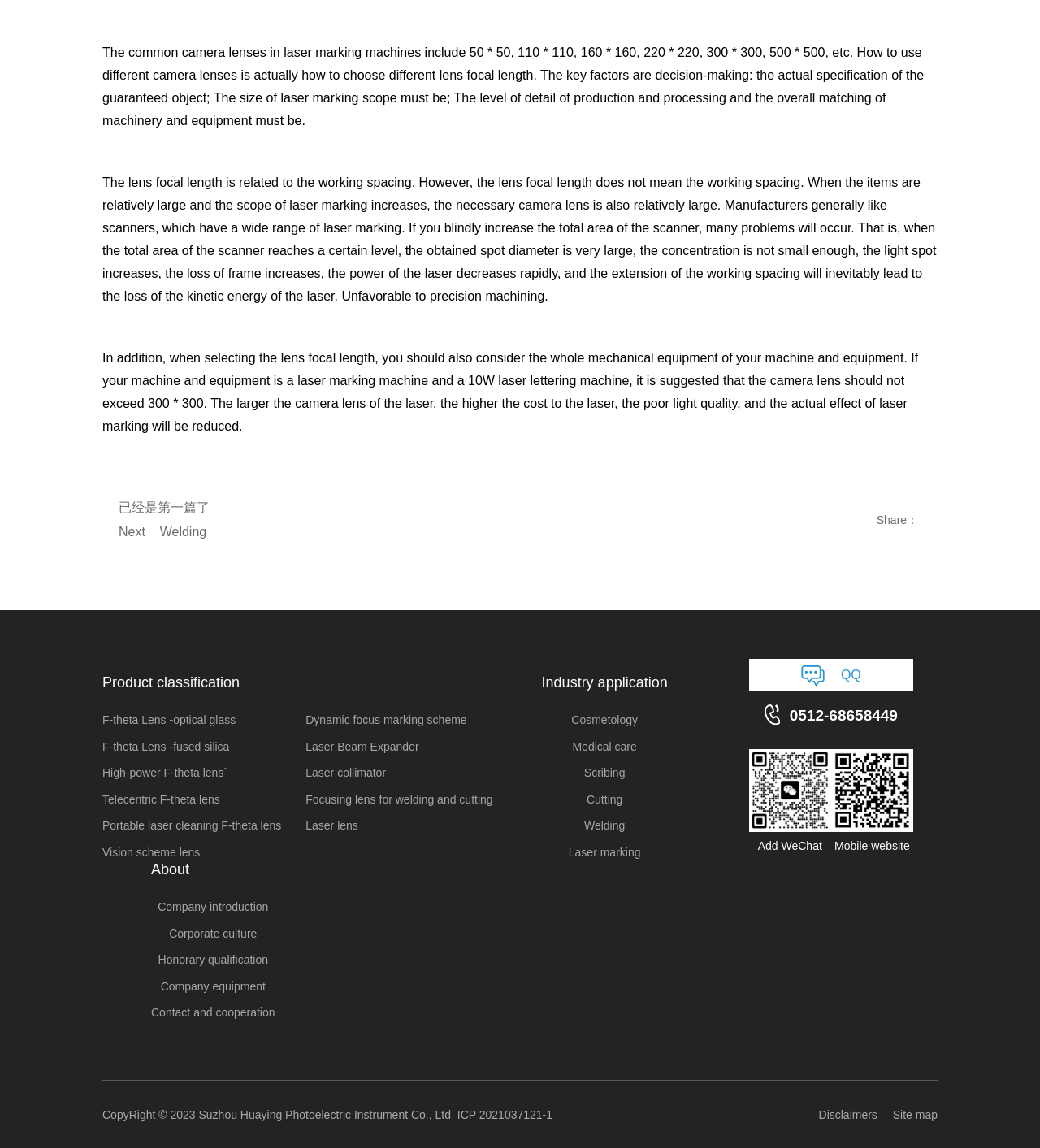What are the factors to consider when selecting a lens focal length?
Please provide a single word or phrase as your answer based on the image.

Object specification, marking scope, and machinery